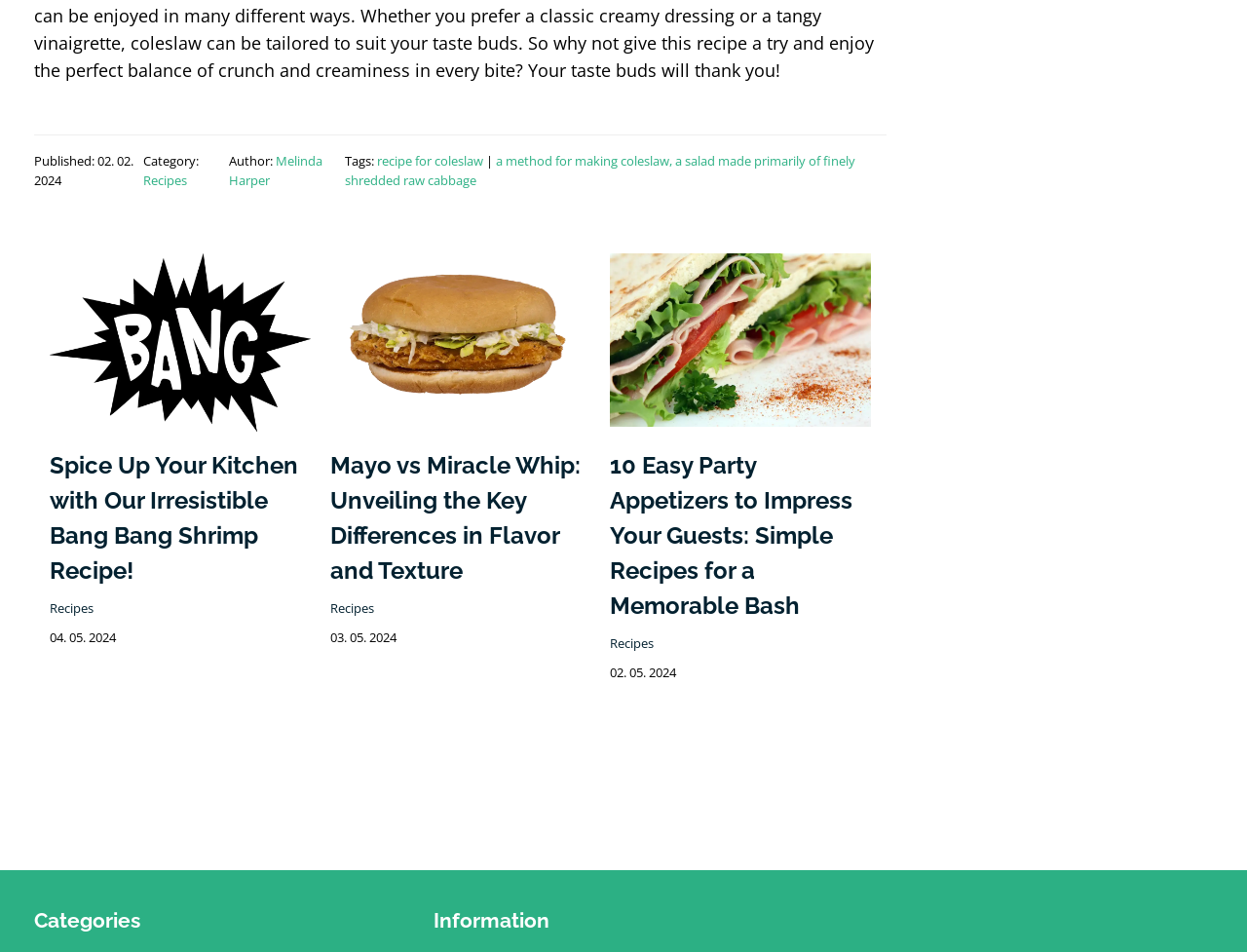Identify the bounding box coordinates for the region to click in order to carry out this instruction: "Check the article about Easy Party Appetizers". Provide the coordinates using four float numbers between 0 and 1, formatted as [left, top, right, bottom].

[0.489, 0.343, 0.698, 0.367]